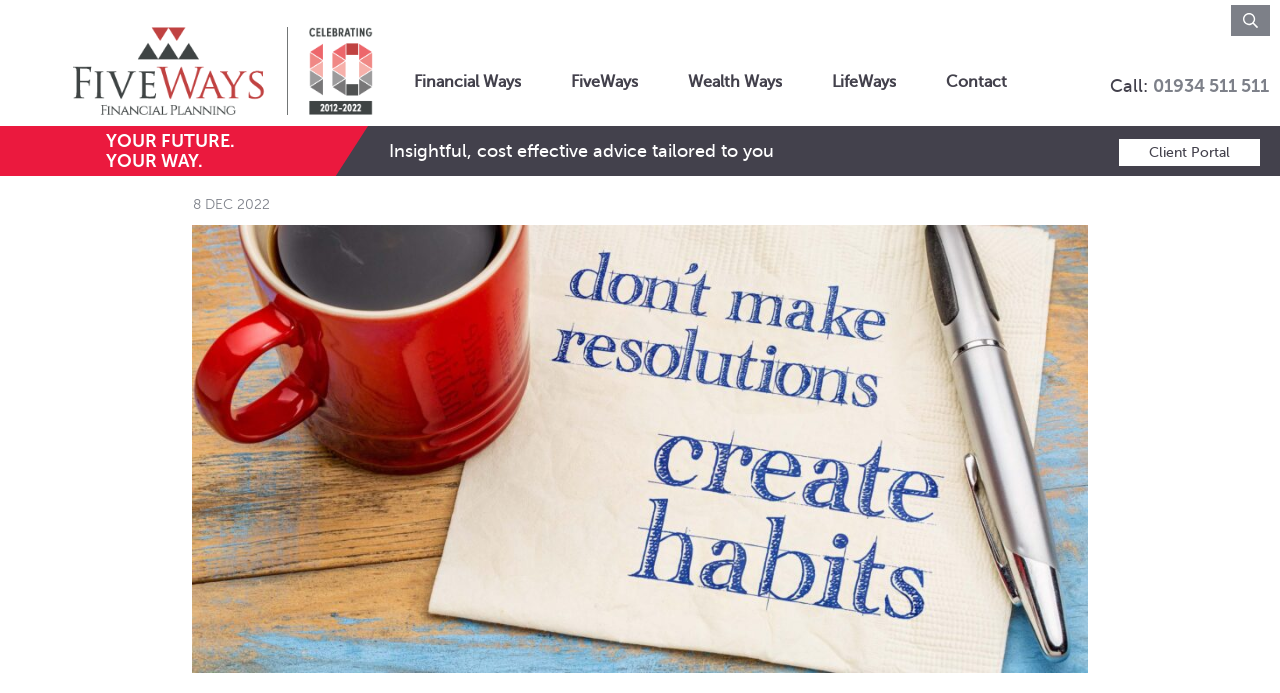Find the bounding box coordinates of the element to click in order to complete the given instruction: "go to Client Portal."

[0.874, 0.201, 0.984, 0.24]